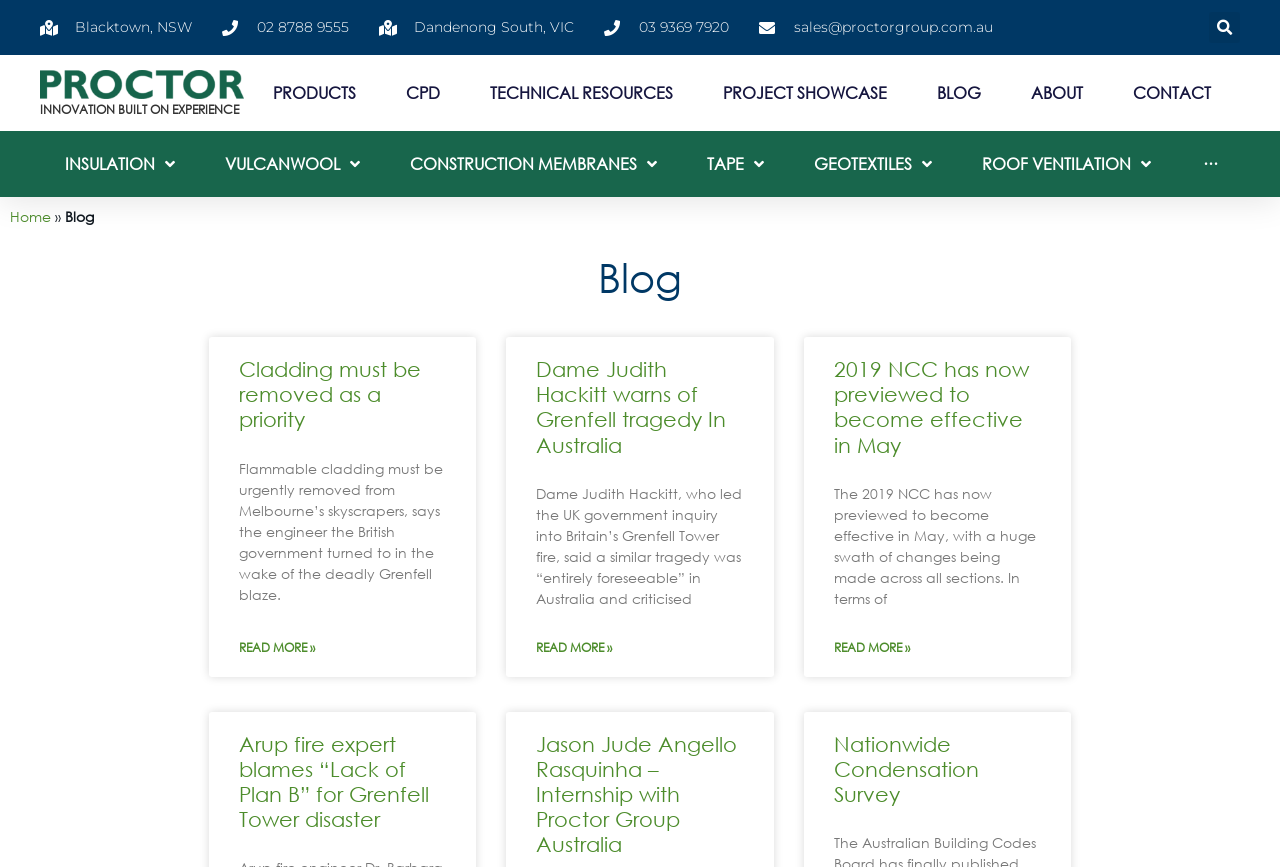What is the topic of the first blog post?
From the details in the image, provide a complete and detailed answer to the question.

The first blog post has a heading that reads 'Cladding must be removed as a priority'. This suggests that the topic of the first blog post is related to the removal of cladding, likely in the context of building safety.